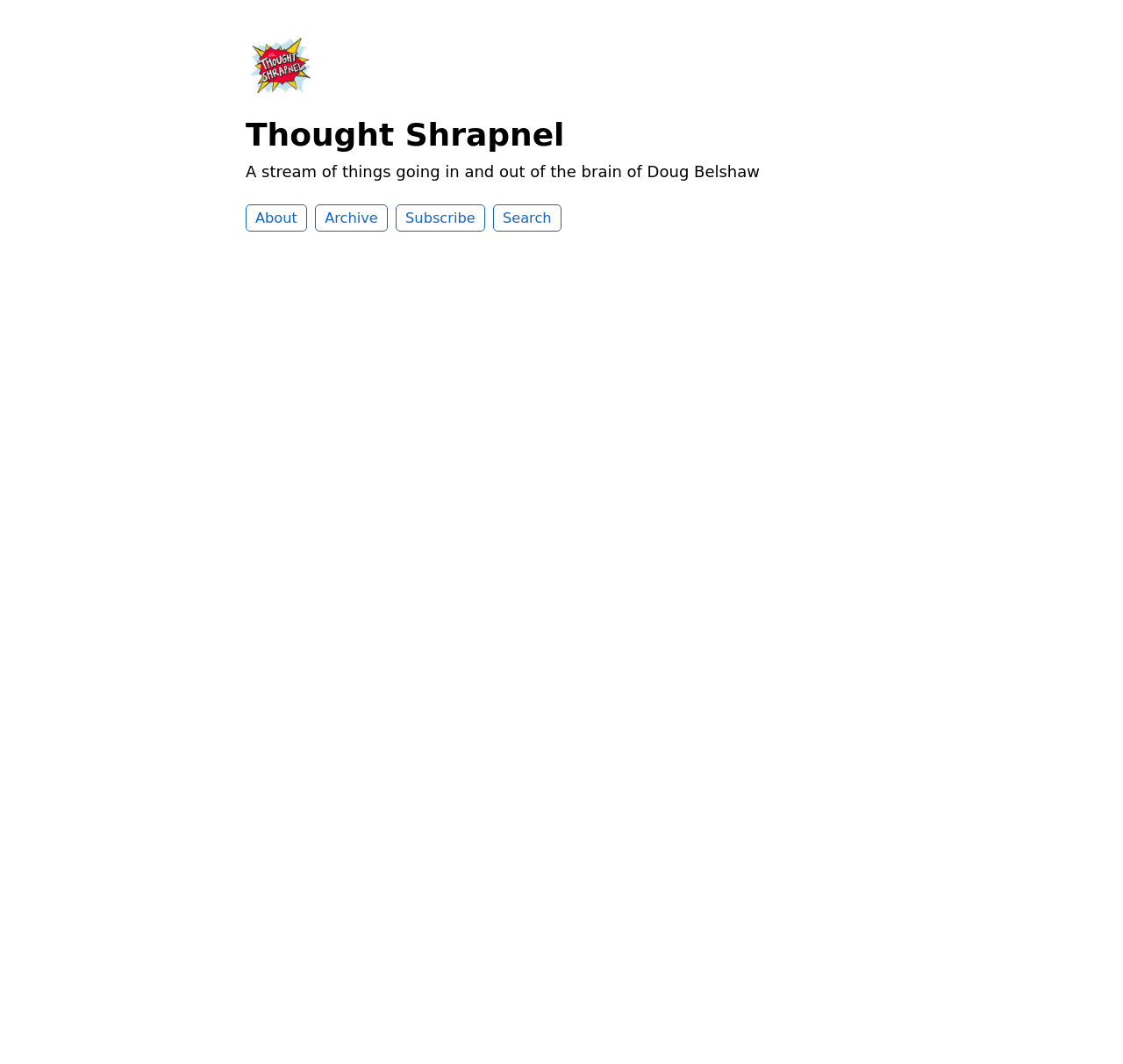What is the description of the stream?
Give a single word or phrase answer based on the content of the image.

A stream of things going in and out of the brain of Doug Belshaw